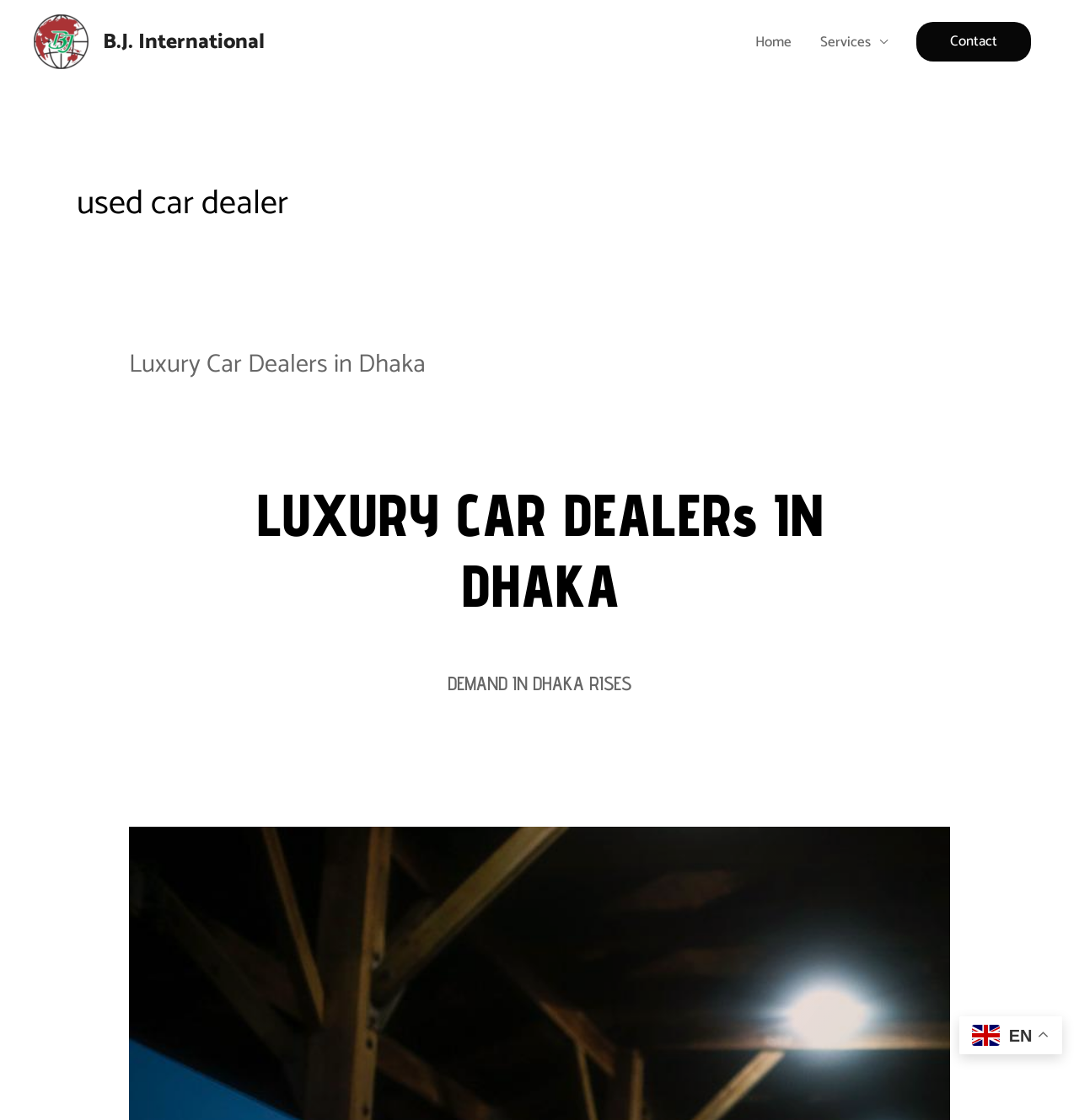Identify the bounding box coordinates for the UI element mentioned here: "B.J. International". Provide the coordinates as four float values between 0 and 1, i.e., [left, top, right, bottom].

[0.095, 0.021, 0.245, 0.053]